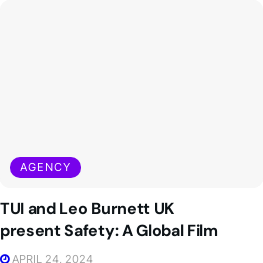Craft a thorough explanation of what is depicted in the image.

The image features a promotional banner for the film "Safety: A Global Film," presented by TUI and Leo Burnett UK. It showcases a sleek and modern design with a prominent heading that reads "TUI and Leo Burnett UK present Safety: A Global Film." The banner is accompanied by a purple button labeled "AGENCY," which likely links to further information about the agency involved in the campaign. This visual is set against a minimalist background, enhancing the focus on the film's title and the agency's branding. Additionally, a date listed as "APRIL 24, 2024" indicates when this film or campaign is scheduled to be highlighted, providing viewers with a timeline for engagement. The overall aesthetic suggests a creative and professional approach to marketing in the film industry.